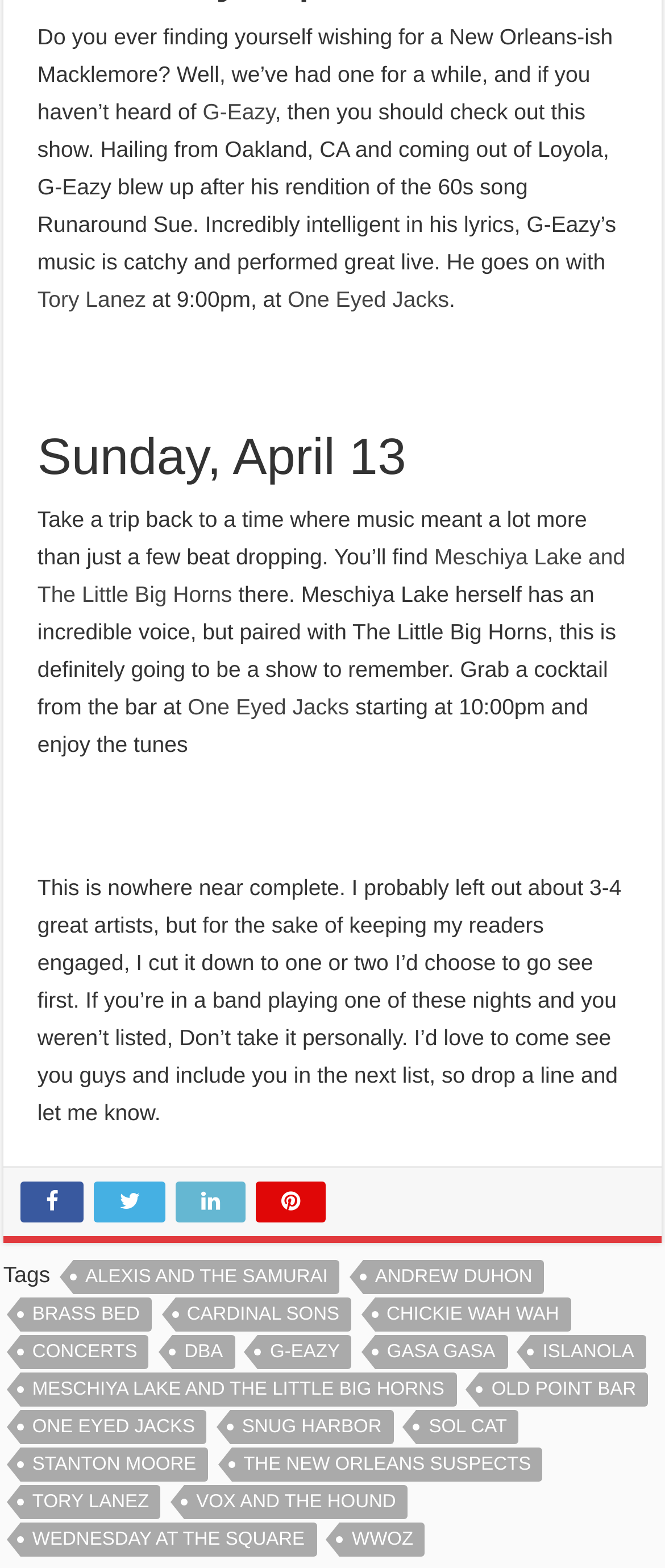What is the symbol represented by the link ''?
Provide an in-depth and detailed explanation in response to the question.

The link '' represents a Facebook icon, which is commonly used to share content on social media platforms.